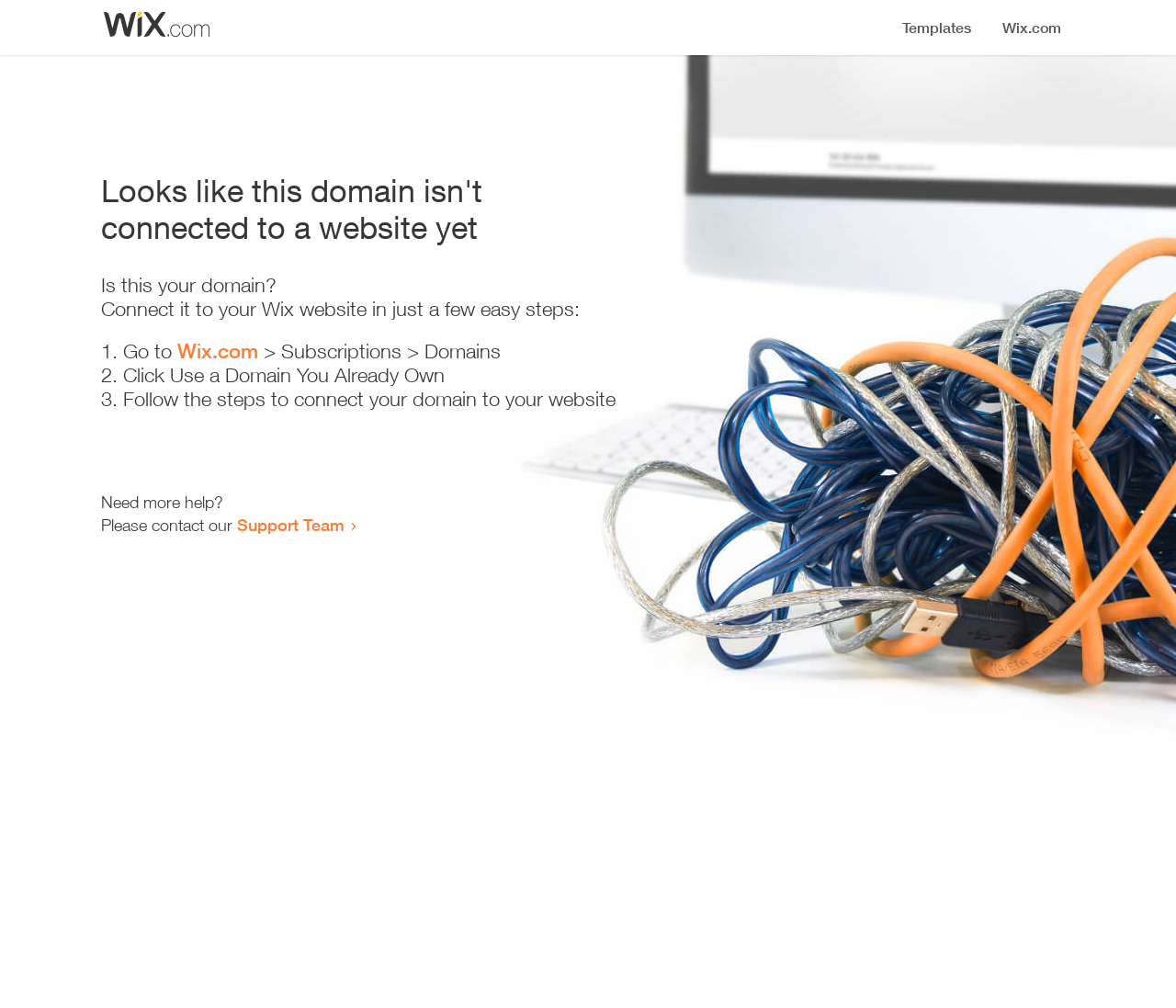What should I do to connect my domain?
Based on the image, respond with a single word or phrase.

Follow the steps